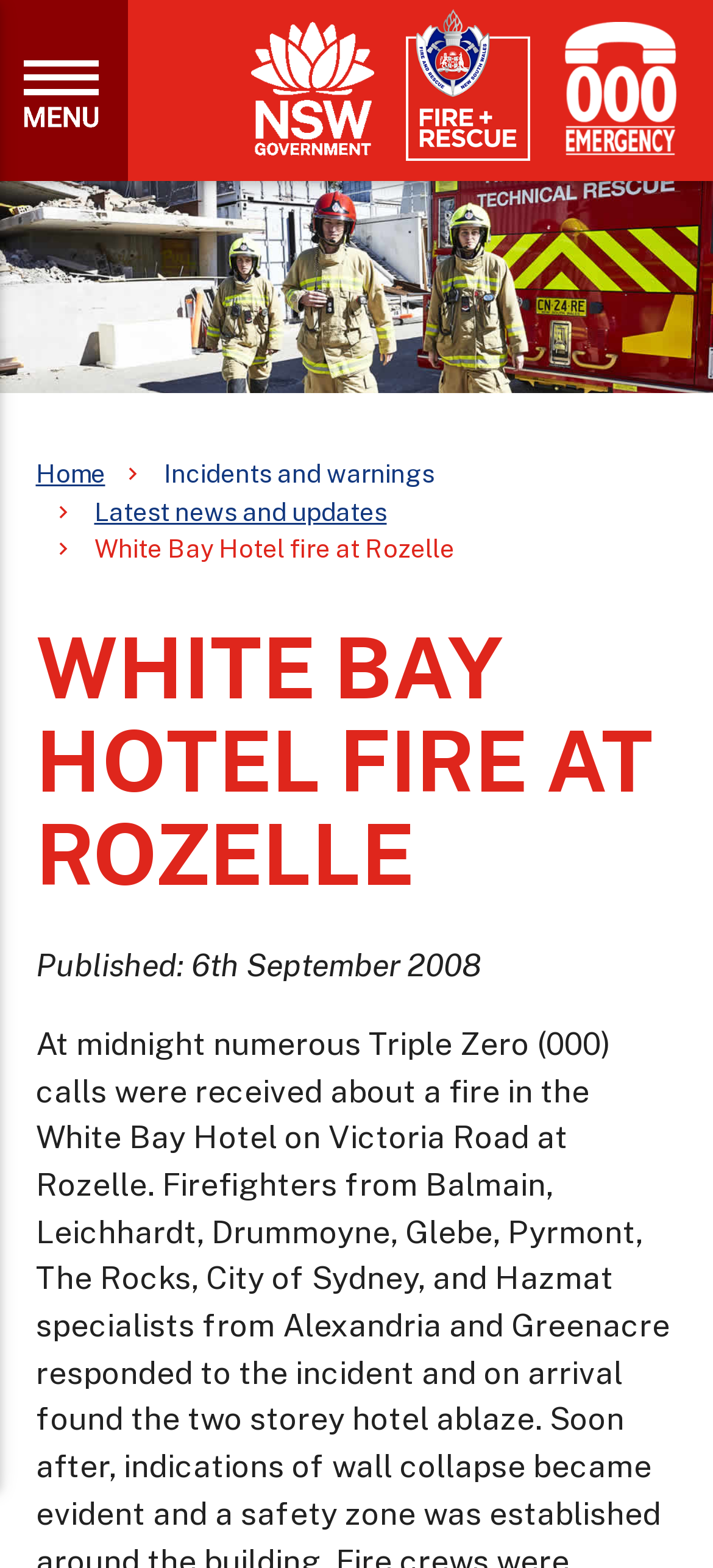Determine the bounding box for the UI element as described: "Home". The coordinates should be represented as four float numbers between 0 and 1, formatted as [left, top, right, bottom].

[0.05, 0.293, 0.147, 0.311]